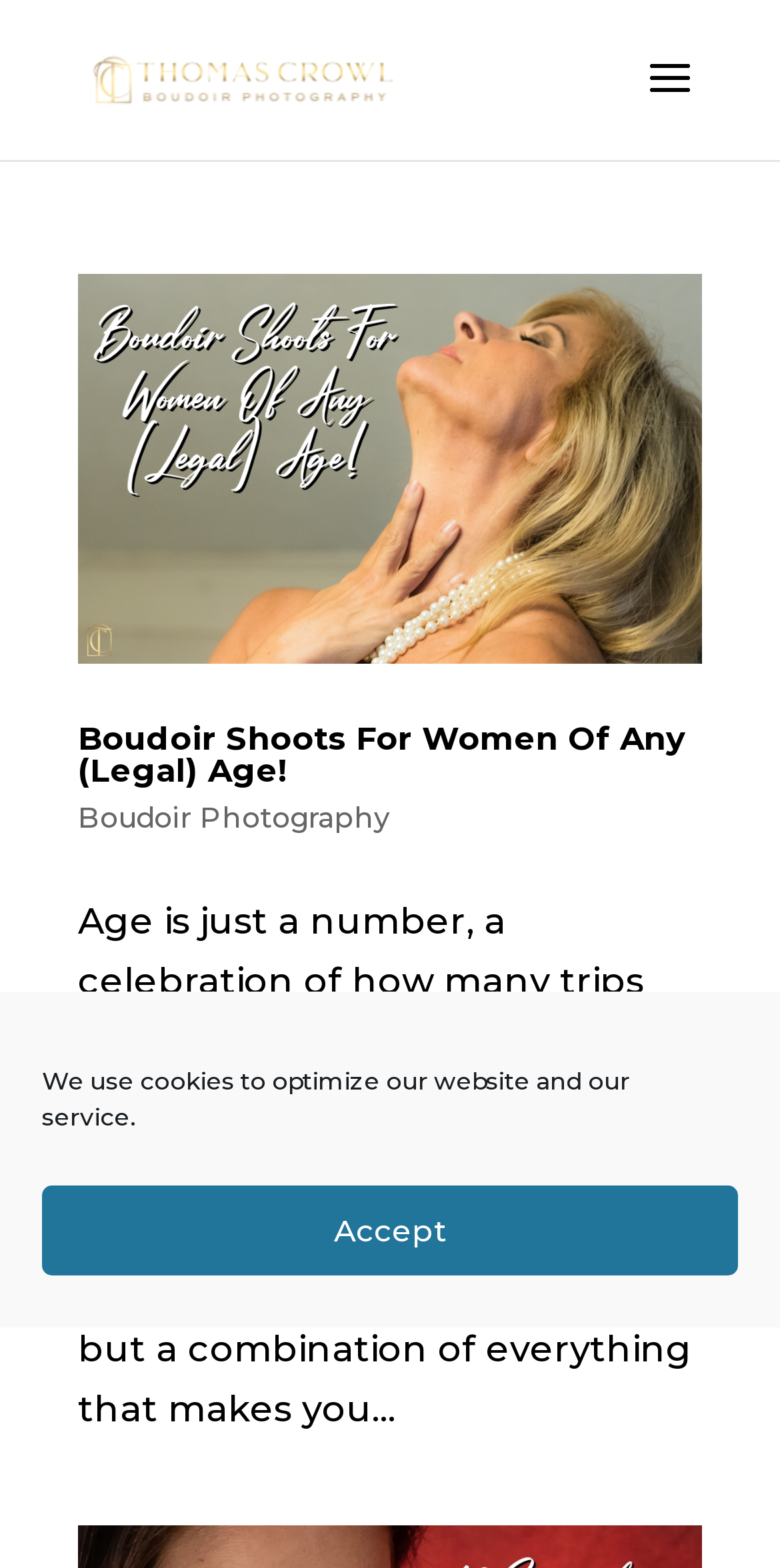Please examine the image and provide a detailed answer to the question: What is the theme of the article?

The theme of the article can be inferred from the text 'Age is just a number, a celebration of how many trips you’ve taken around the sun. However, beauty has no age limits! I believe all women have a natural beauty no matter what age.' which suggests that the article is celebrating the beauty of women at any age.